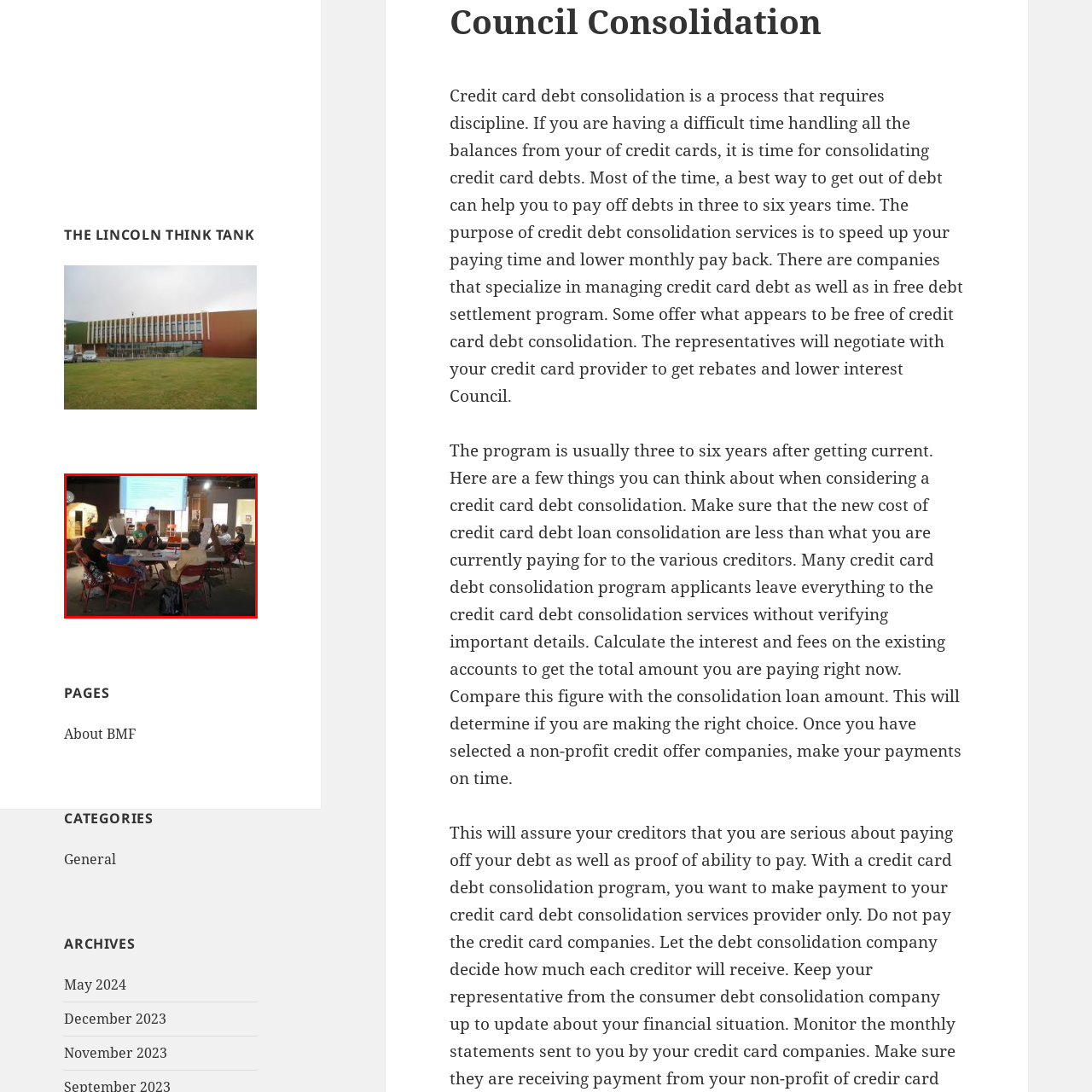Provide an in-depth caption for the image inside the red boundary.

The image captures a collaborative session at a workshop or meeting, where a diverse group of individuals is engaged in discussion around a central table. The setting is likely an informal, creative space, as suggested by the stylish design of the chairs and background elements. A projector displays information on a screen, indicating that a presentation is taking place, with a speaker positioned towards the front. Participants appear focused and interactive, with some making notes and others engaged in conversation, creating an atmosphere of shared learning and brainstorming. The space around them features unique decor and artifacts, contributing to a vibrant and engaging environment conducive to creativity and collaboration.